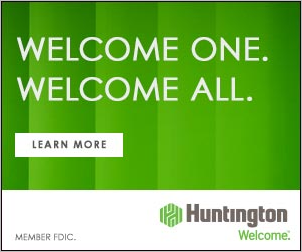Offer a detailed explanation of what is depicted in the image.

The image features a vibrant green background with the welcoming message "WELCOME ONE. WELCOME ALL." prominently displayed in bold, white text. Below this encouraging phrase, a call-to-action button reads "LEARN MORE," inviting viewers to find out additional information. At the bottom right, the logo for Huntington is visible, accompanied by the word "Welcome" in a stylized font, emphasizing the bank's commitment to inclusivity and accessibility for all customers. The text "MEMBER FDIC" indicates that Huntington is a member of the Federal Deposit Insurance Corporation, reinforcing trust and security. The overall design communicates a friendly and open atmosphere, reflecting Huntington's brand philosophy.